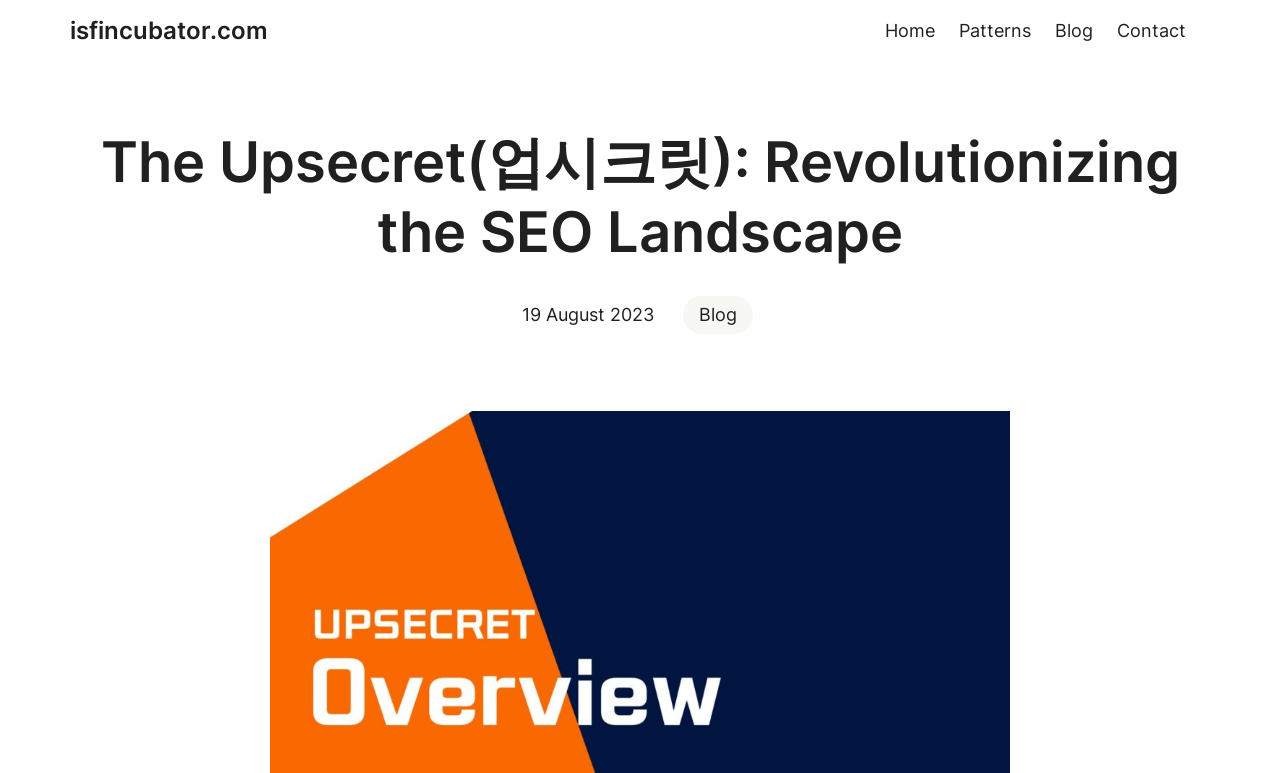How many sections are there in the header?
Respond to the question with a single word or phrase according to the image.

2